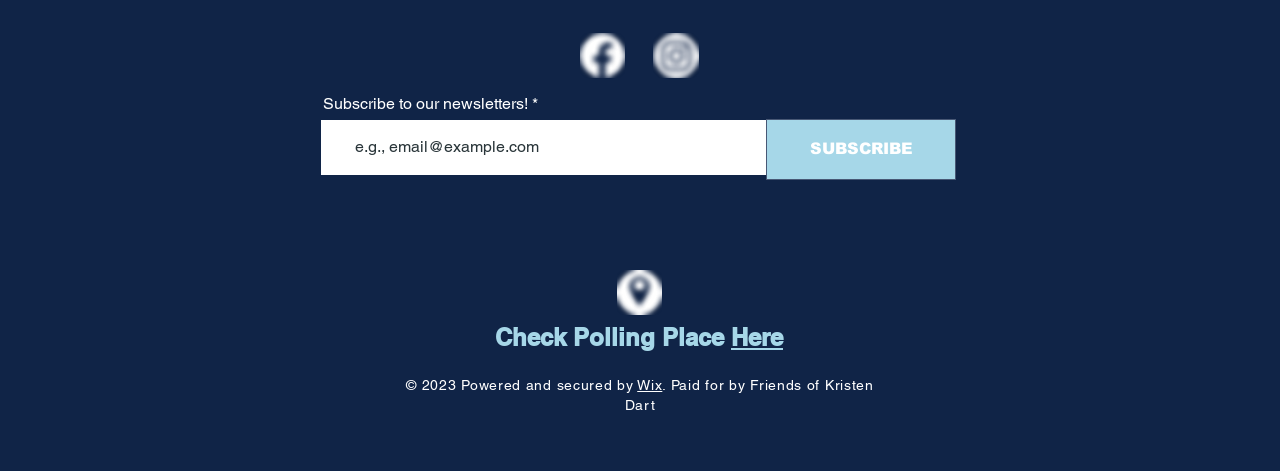What is the organization behind the website?
Look at the screenshot and provide an in-depth answer.

The footer of the webpage has a link to '. Paid for by Friends of Kristen Dart', suggesting that the website is paid for and supported by Friends of Kristen Dart.